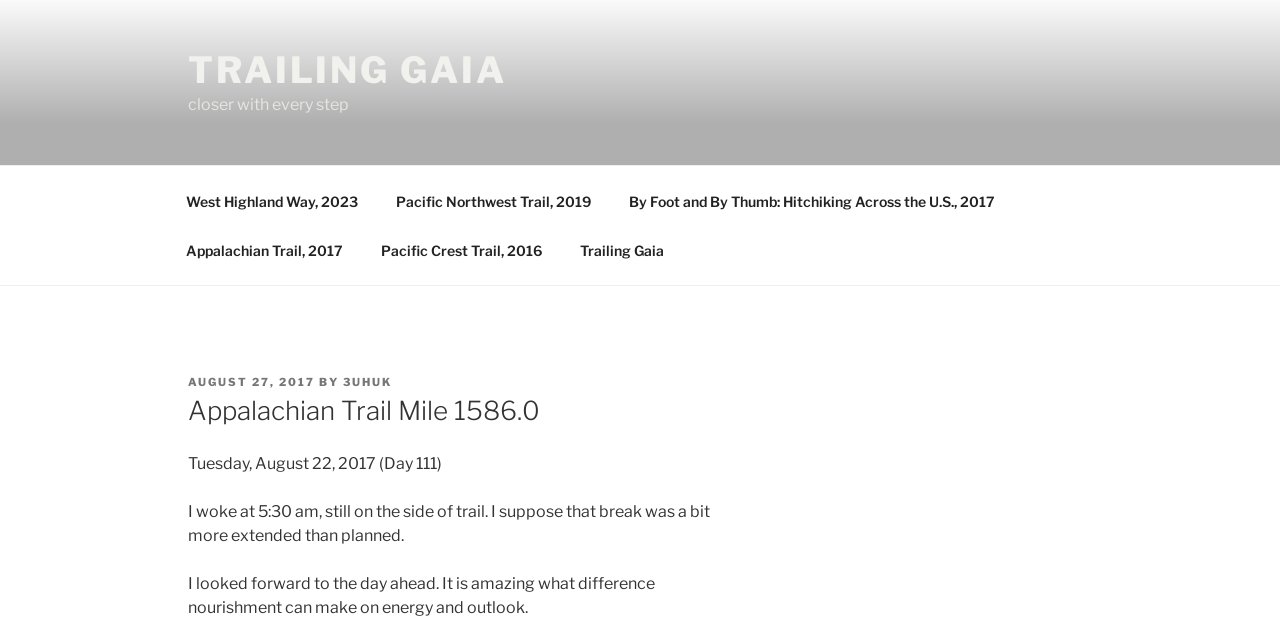Respond to the question below with a single word or phrase: What is the date of the post?

AUGUST 27, 2017